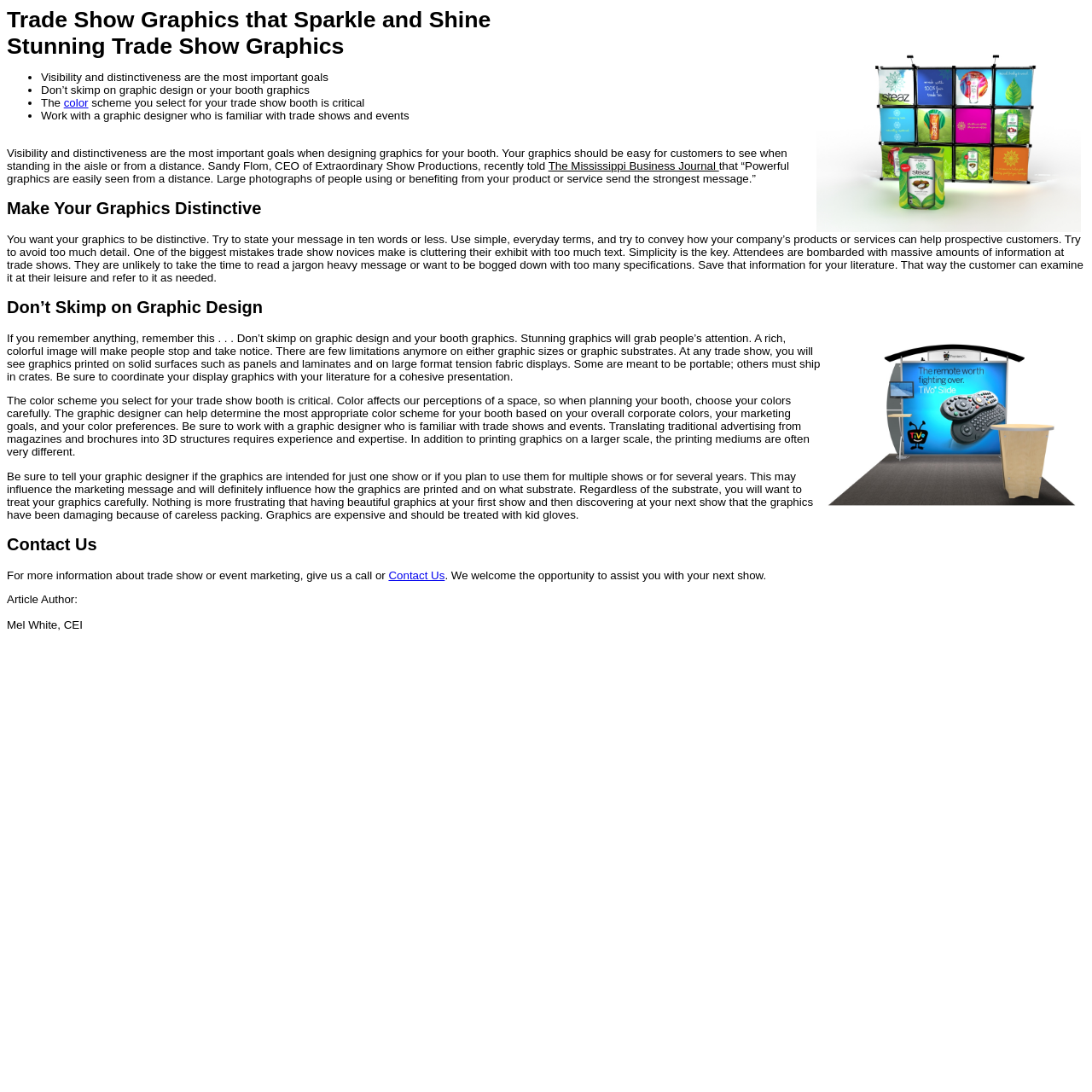How should trade show graphics be treated?
Using the visual information from the image, give a one-word or short-phrase answer.

With kid gloves